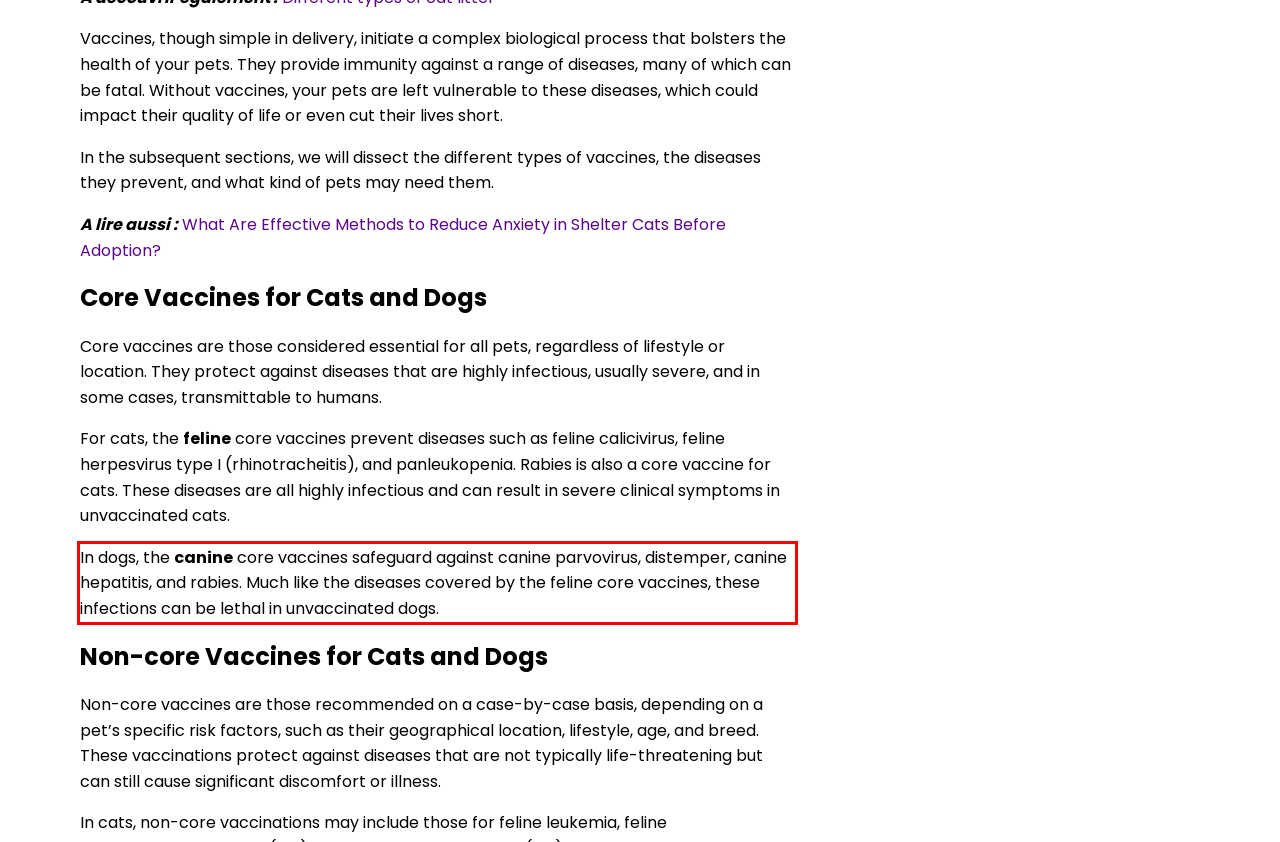Using the provided webpage screenshot, recognize the text content in the area marked by the red bounding box.

In dogs, the canine core vaccines safeguard against canine parvovirus, distemper, canine hepatitis, and rabies. Much like the diseases covered by the feline core vaccines, these infections can be lethal in unvaccinated dogs.